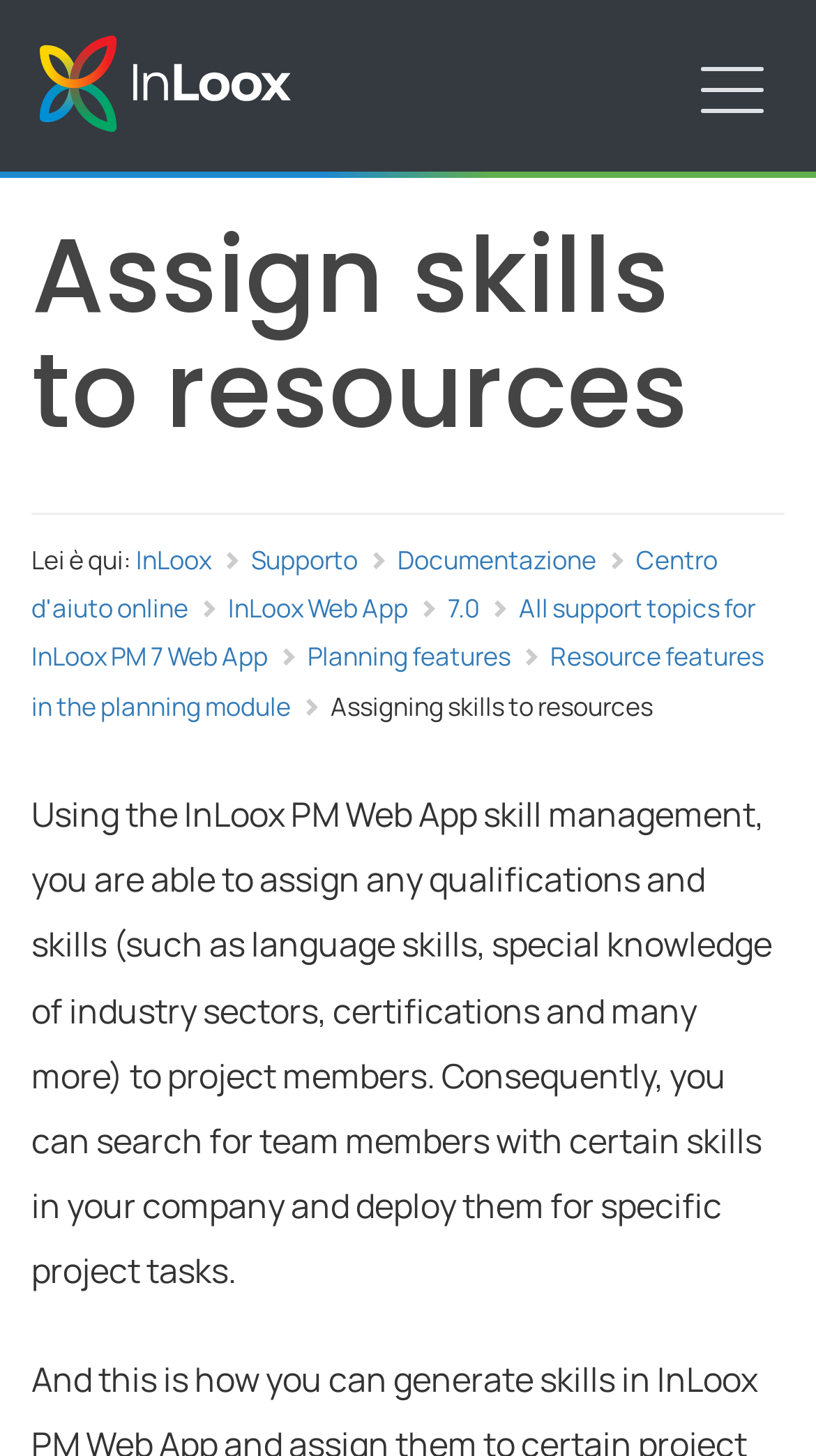Please locate and generate the primary heading on this webpage.

Assign skills to resources